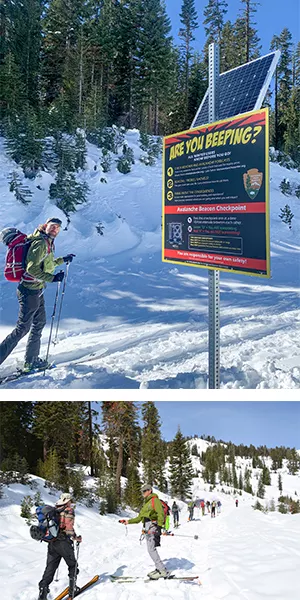Answer the question using only one word or a concise phrase: What is the landscape in the background of the upper photo?

Snow-covered with trees